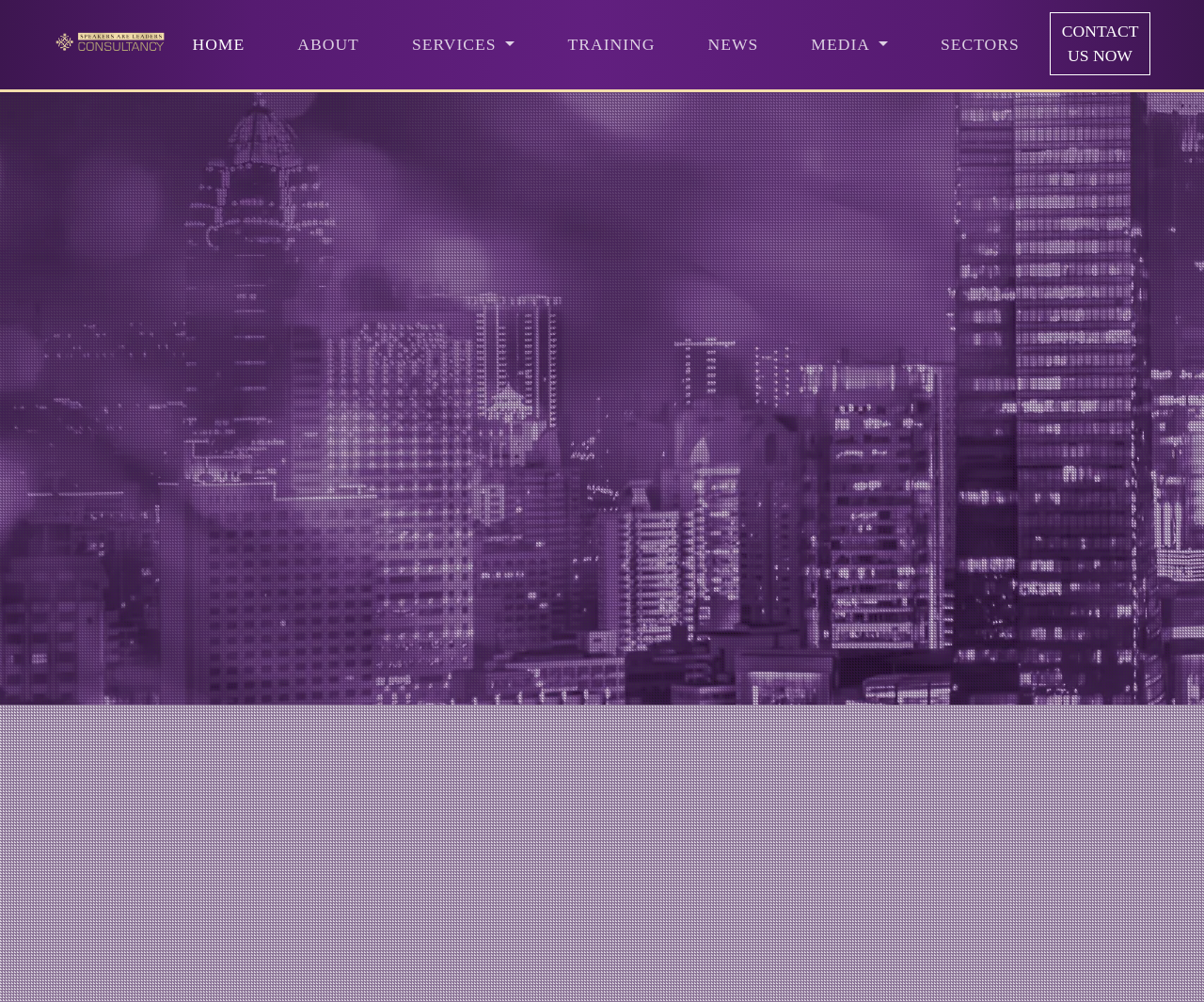Please identify the primary heading on the webpage and return its text.

UNLOCK THE POTENTIAL OF YOUR BUSINESS